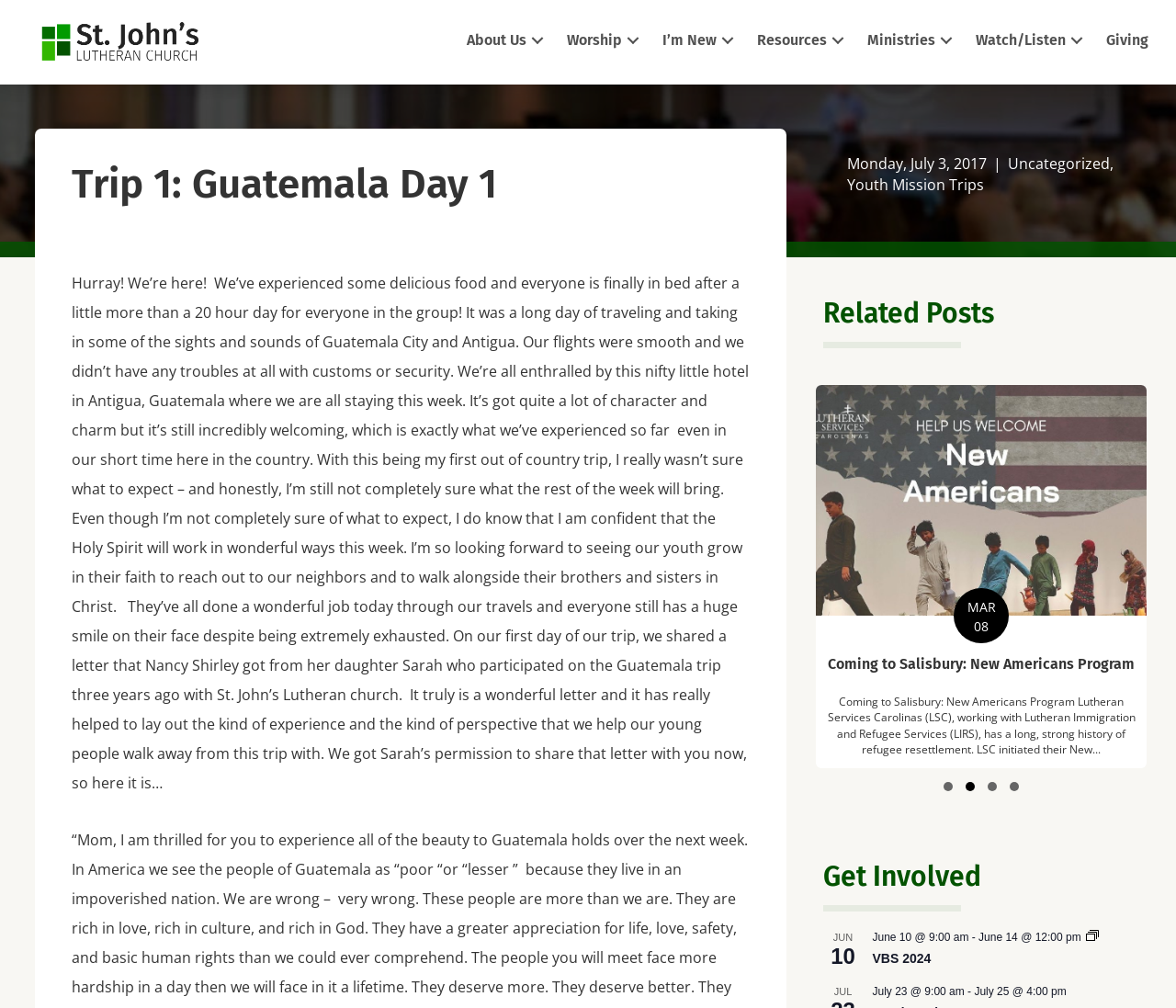Please identify the bounding box coordinates of the element that needs to be clicked to perform the following instruction: "Click the 'Get Involved' button".

[0.7, 0.85, 0.977, 0.888]